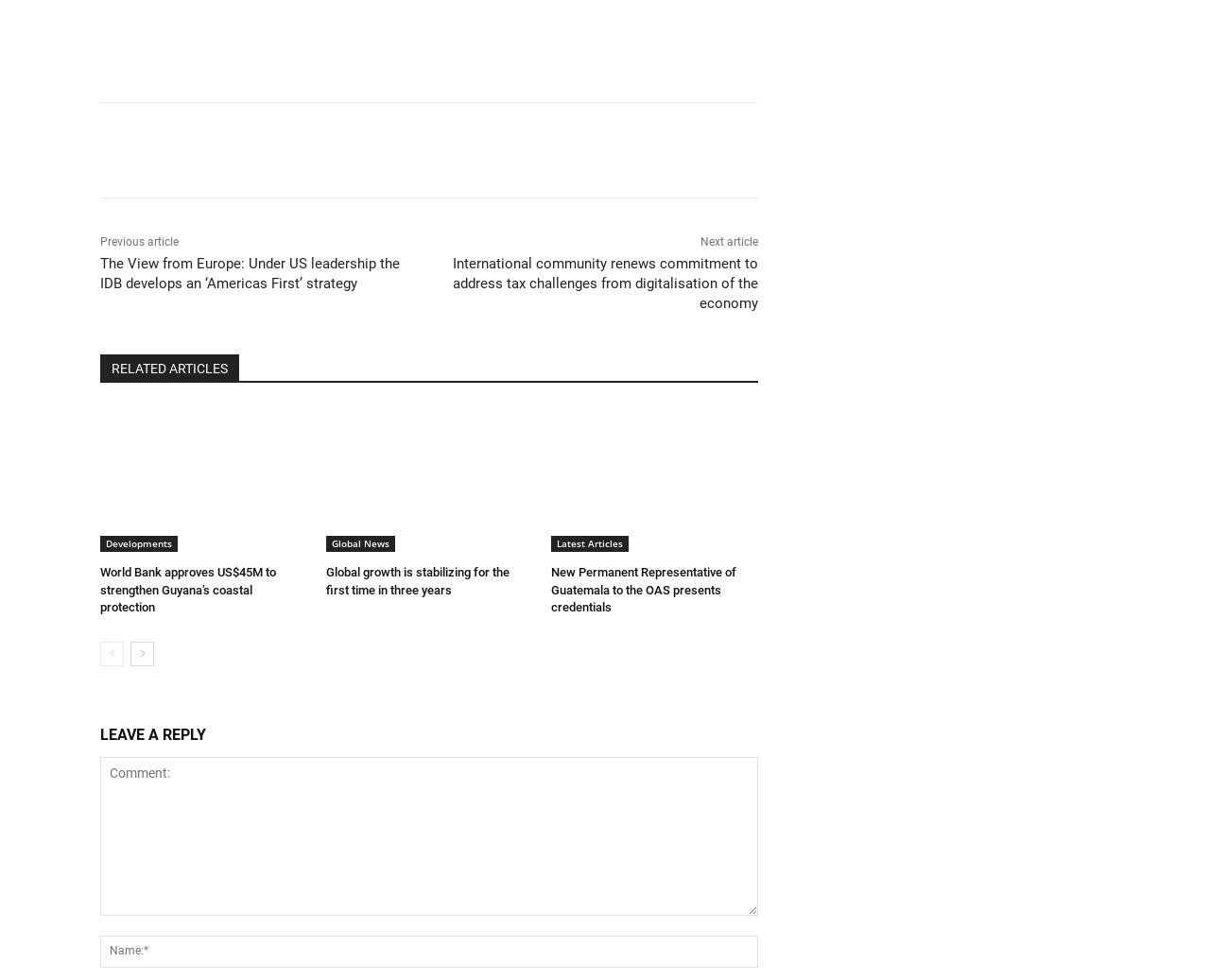Give a short answer using one word or phrase for the question:
How many related articles are there?

3